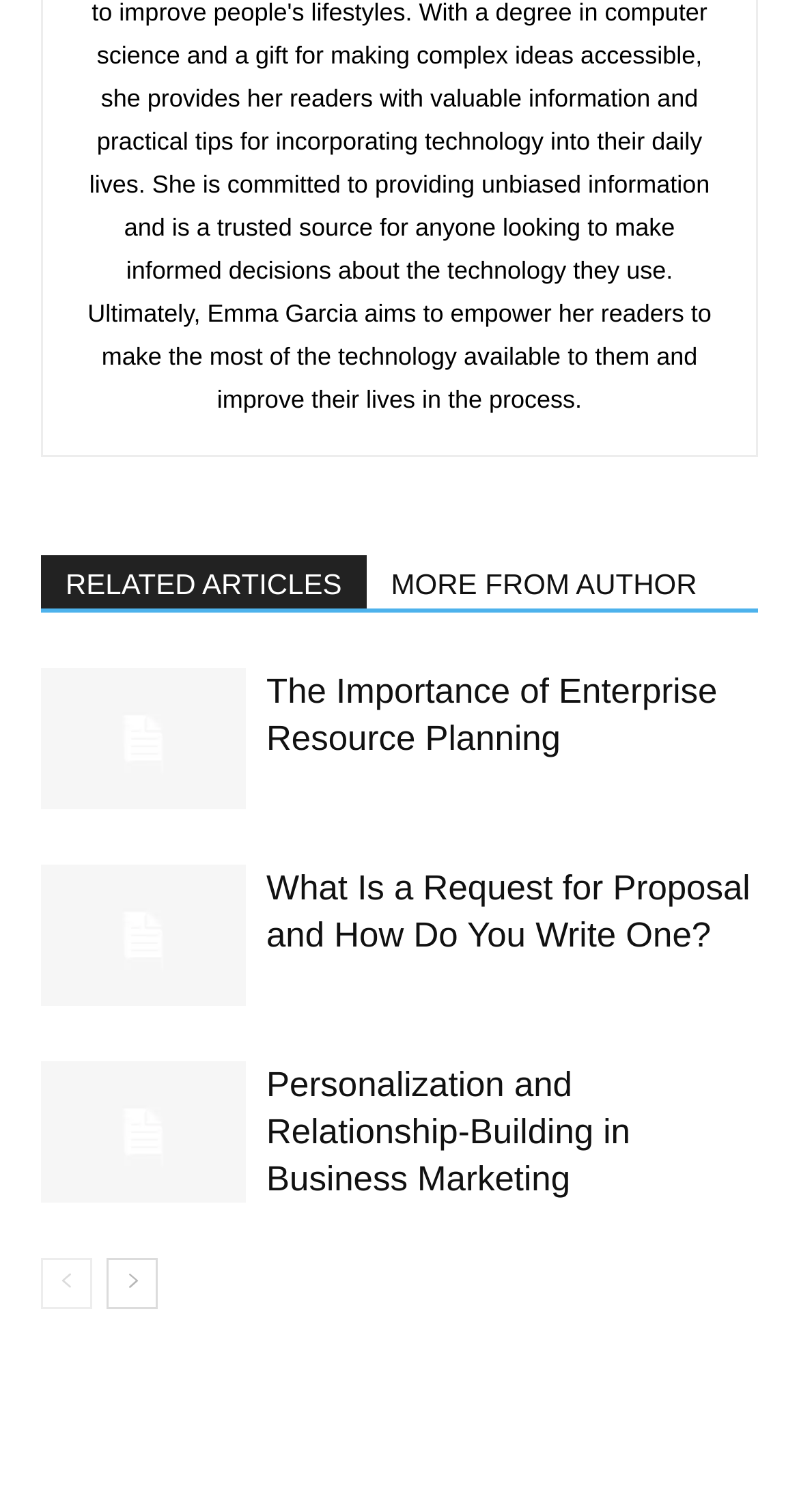How many headings are there?
Using the visual information from the image, give a one-word or short-phrase answer.

3